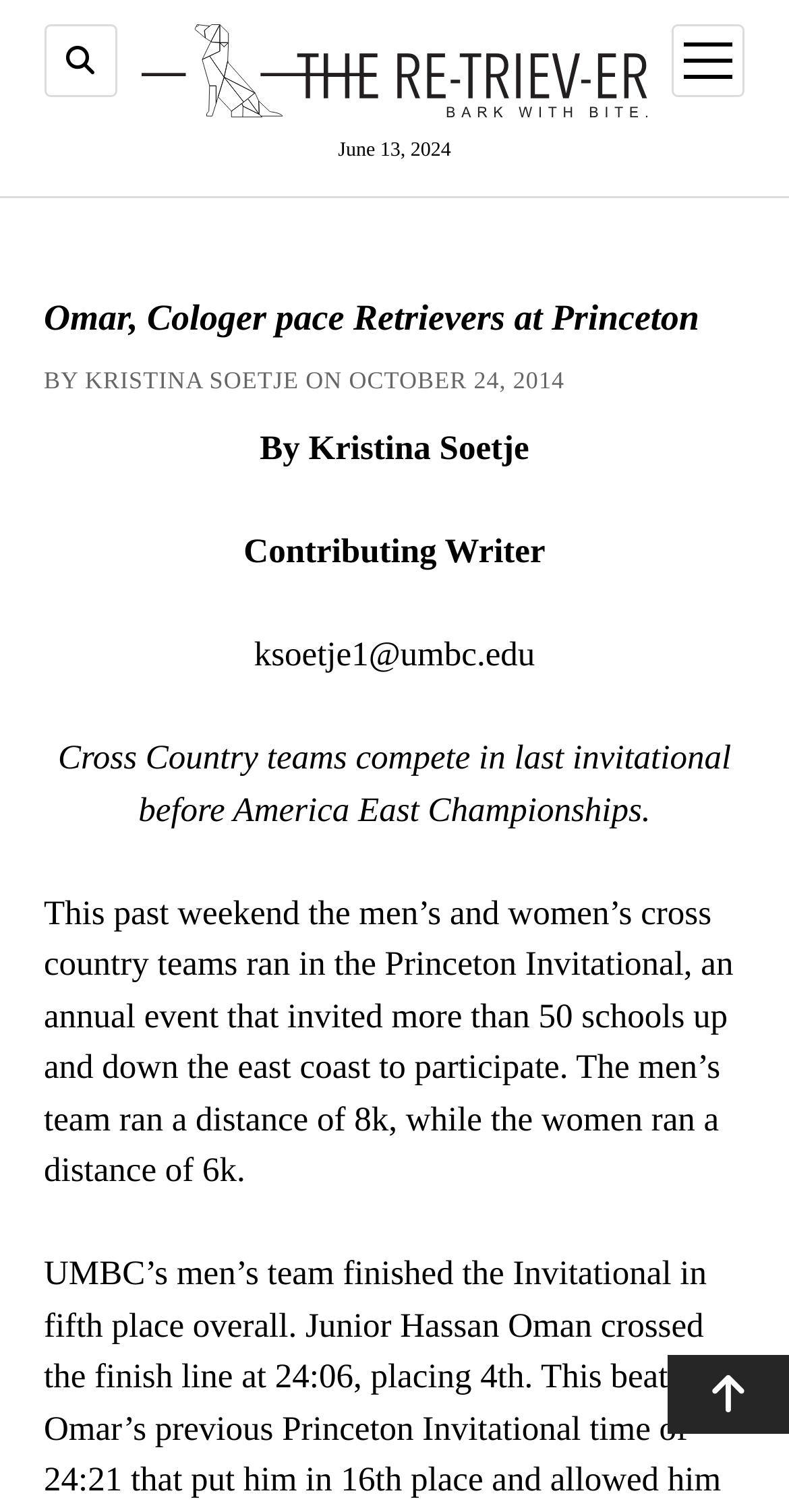Please give a succinct answer using a single word or phrase:
What is the email address of the contributing writer?

ksoetje1@umbc.edu